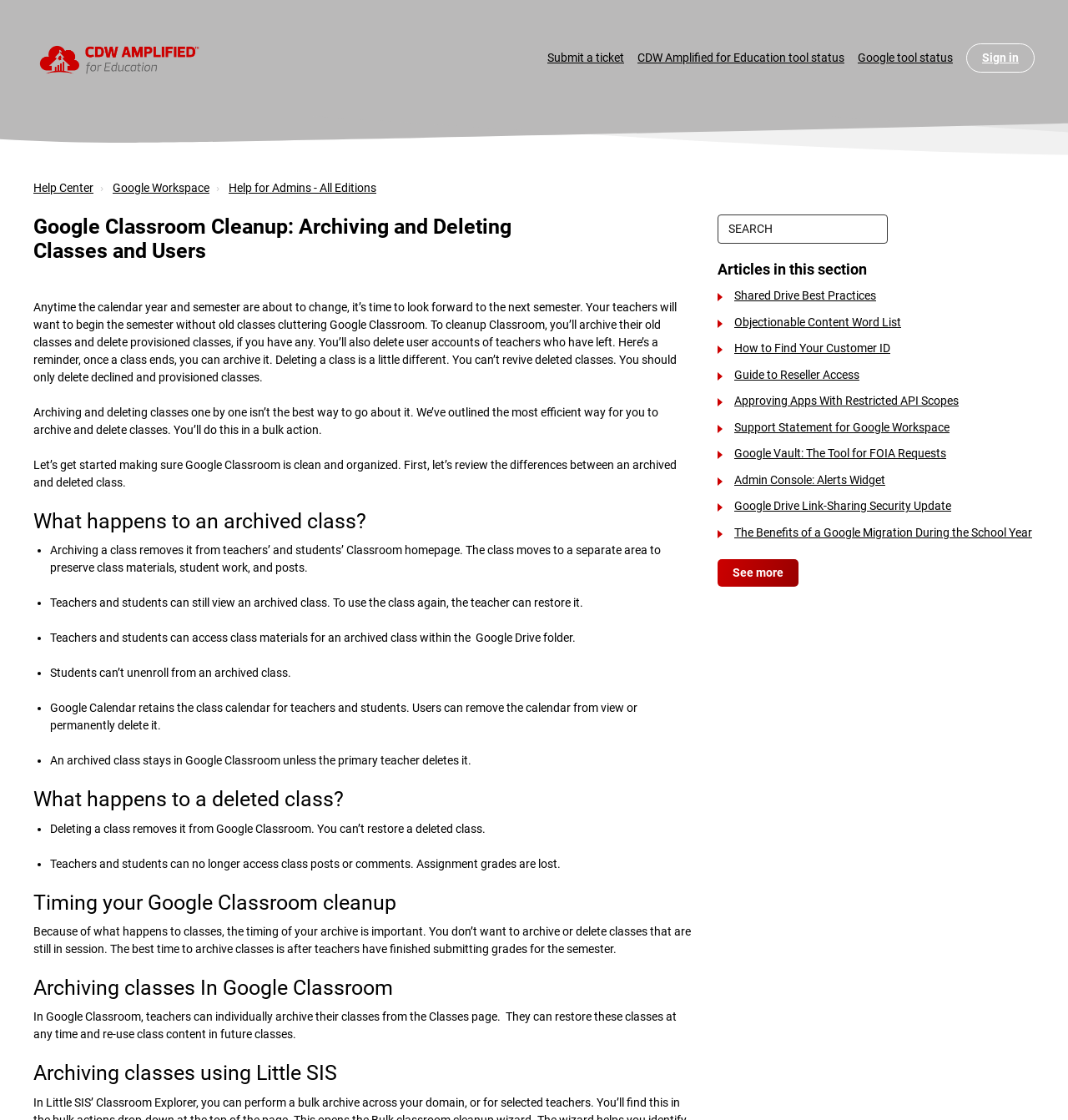Based on the image, provide a detailed response to the question:
What is the purpose of archiving classes?

The webpage explains that archiving classes is a way to cleanup Google Classroom by removing old classes that are no longer needed, allowing teachers to begin the semester without old classes cluttering the platform.